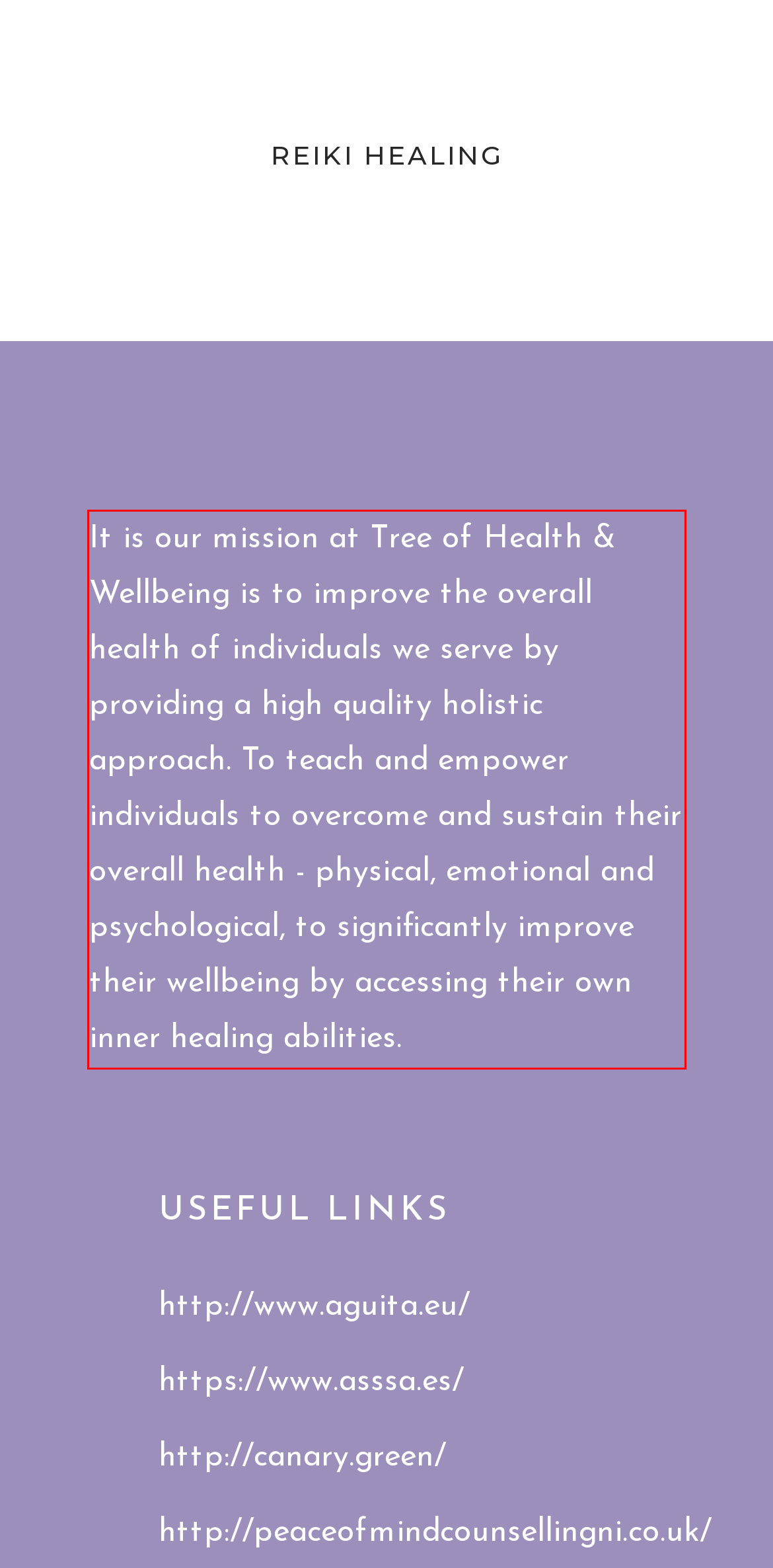Identify and extract the text within the red rectangle in the screenshot of the webpage.

It is our mission at Tree of Health & Wellbeing is to improve the overall health of individuals we serve by providing a high quality holistic approach. To teach and empower individuals to overcome and sustain their overall health - physical, emotional and psychological, to significantly improve their wellbeing by accessing their own inner healing abilities.